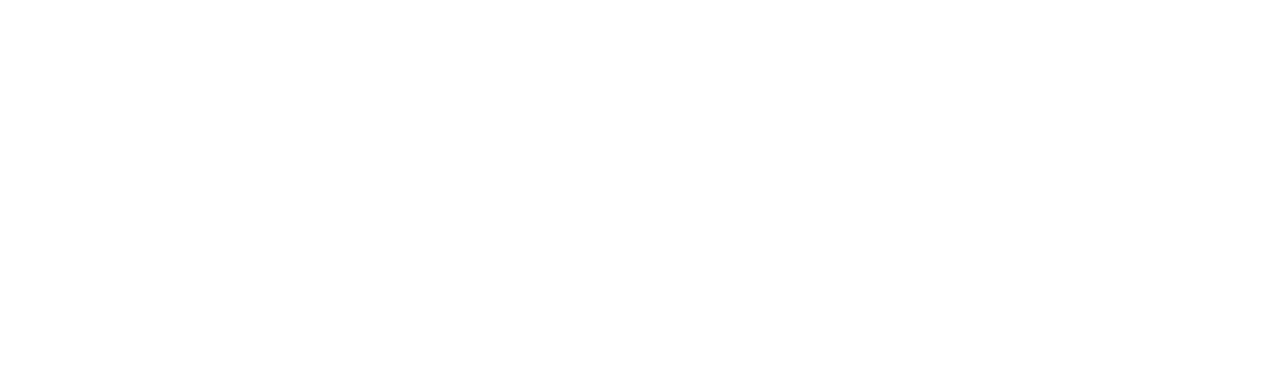How many navigation links are there?
Refer to the image and answer the question using a single word or phrase.

2